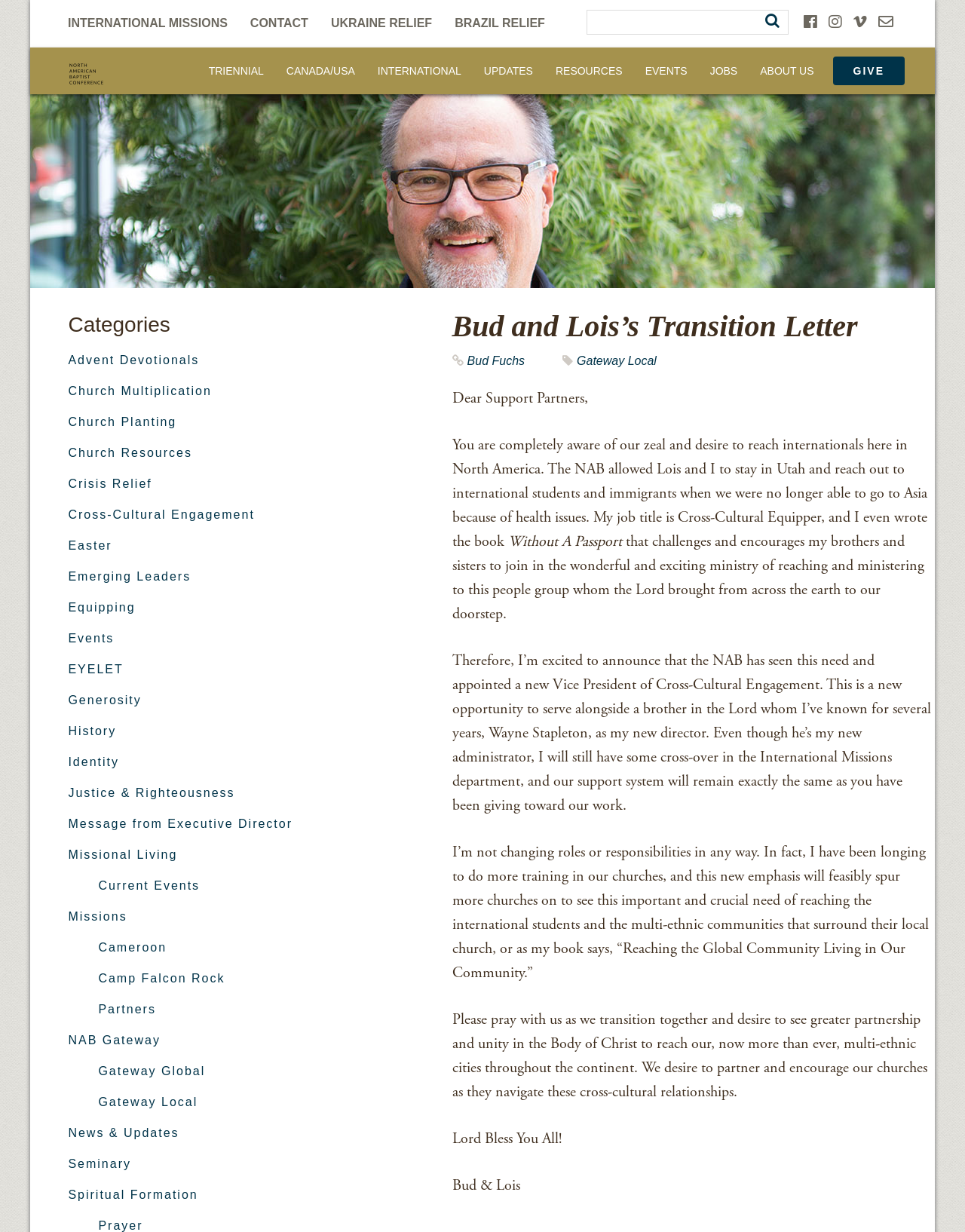Please indicate the bounding box coordinates for the clickable area to complete the following task: "Click on the 'Cross-Cultural Engagement' link". The coordinates should be specified as four float numbers between 0 and 1, i.e., [left, top, right, bottom].

[0.071, 0.412, 0.264, 0.423]